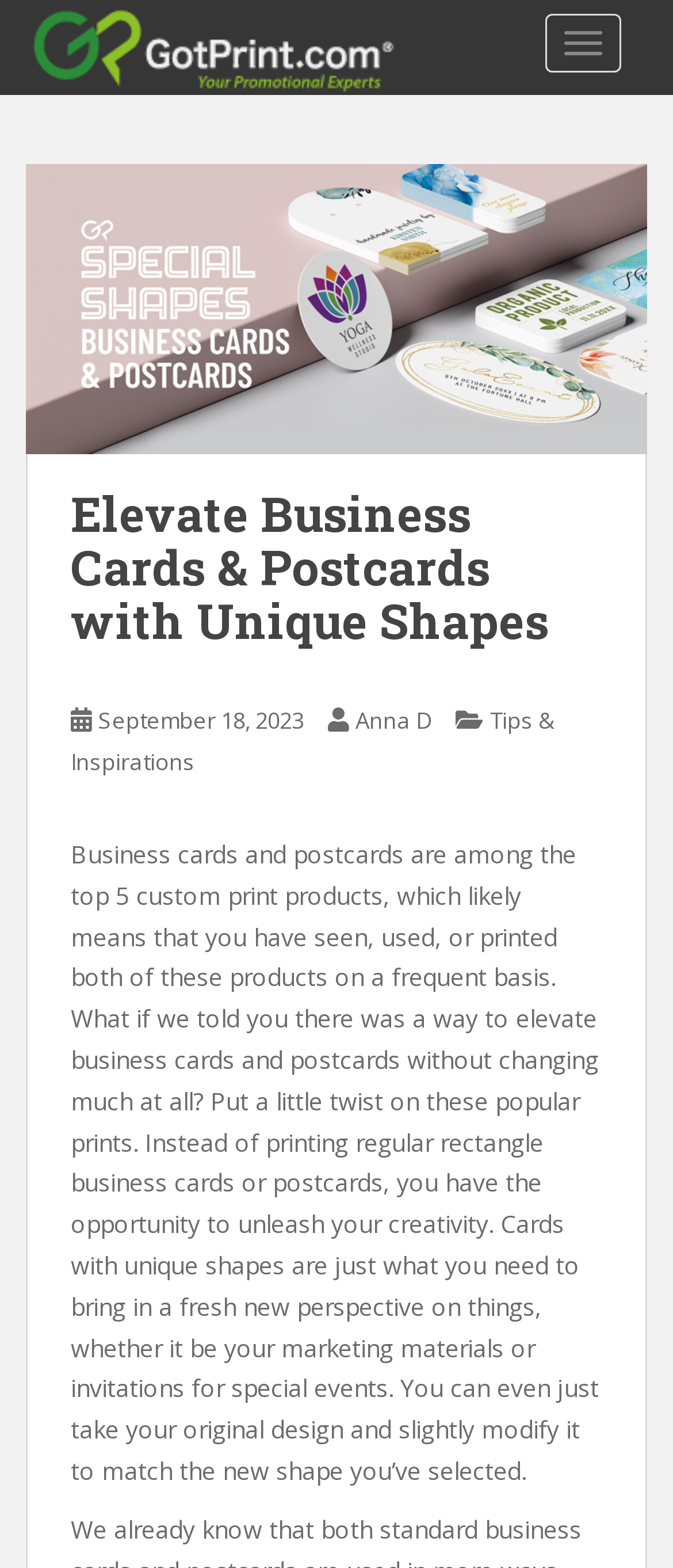What is the author of the current article?
Craft a detailed and extensive response to the question.

The author of the current article can be found by looking at the link 'Anna D' which is located below the heading 'Elevate Business Cards & Postcards with Unique Shapes' and above the text 'Business cards and postcards are among the top 5 custom print products...'.